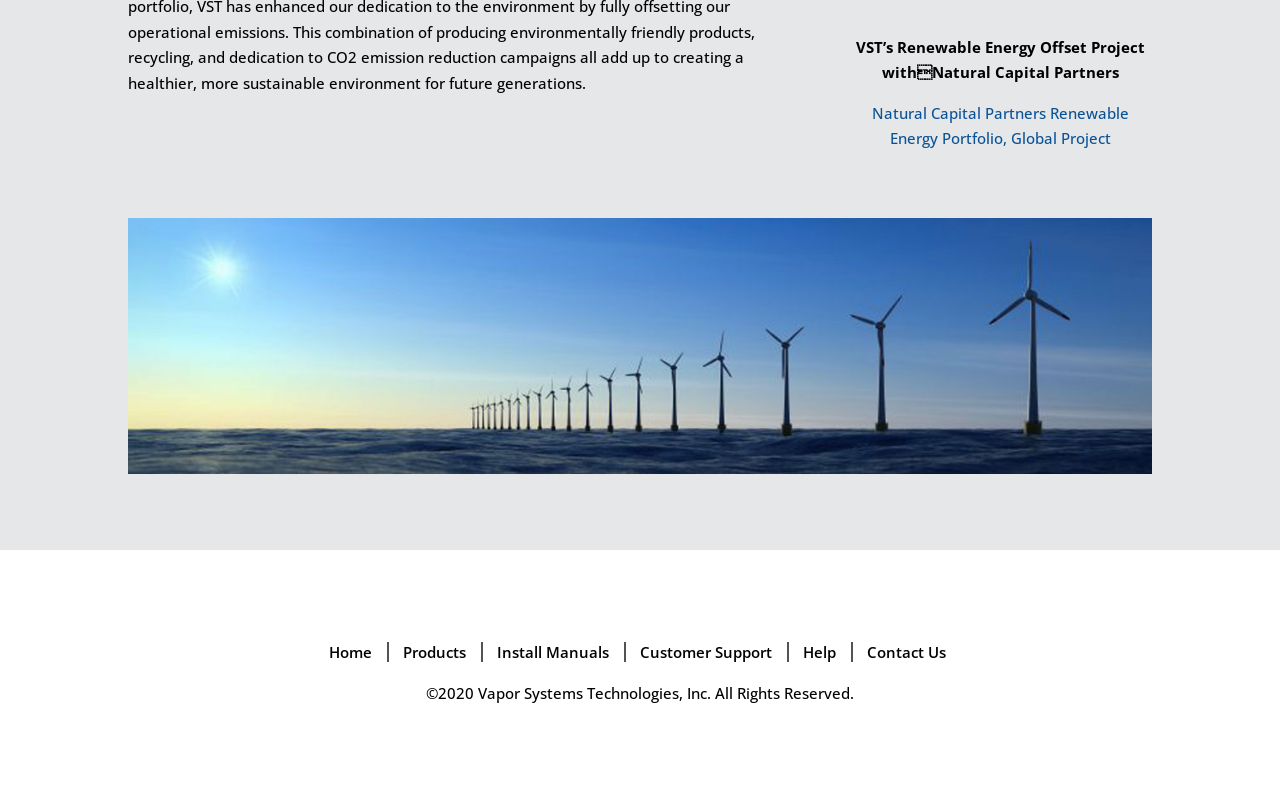Extract the bounding box coordinates of the UI element described: "Help". Provide the coordinates in the format [left, top, right, bottom] with values ranging from 0 to 1.

[0.62, 0.807, 0.666, 0.832]